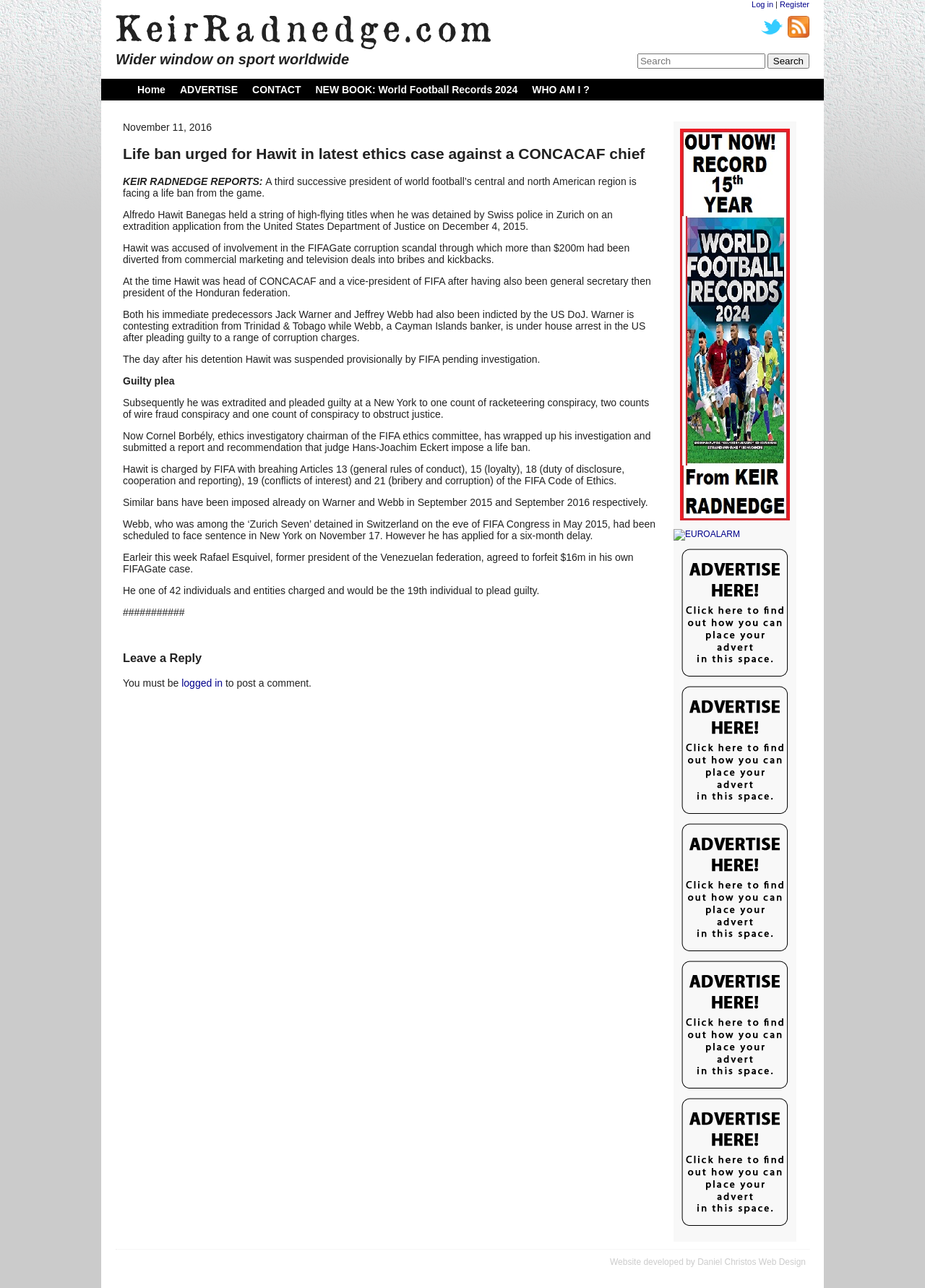What is the name of the book advertised on the webpage?
Give a comprehensive and detailed explanation for the question.

The book advertised on the webpage is 'World Football Records 2024', which is mentioned in the link 'NEW BOOK: World Football Records 2024'.